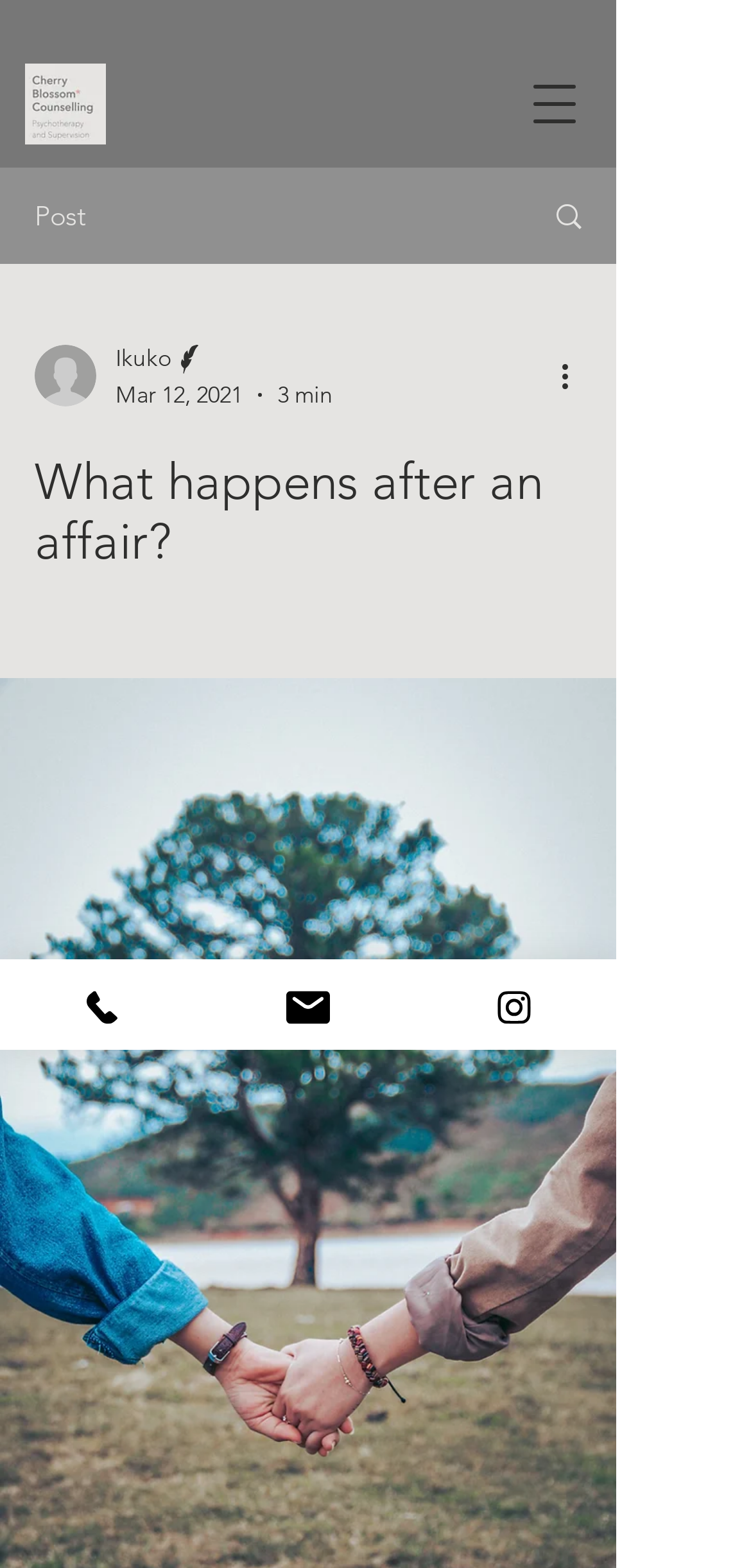Find the bounding box coordinates of the element I should click to carry out the following instruction: "View more actions".

[0.738, 0.225, 0.8, 0.254]